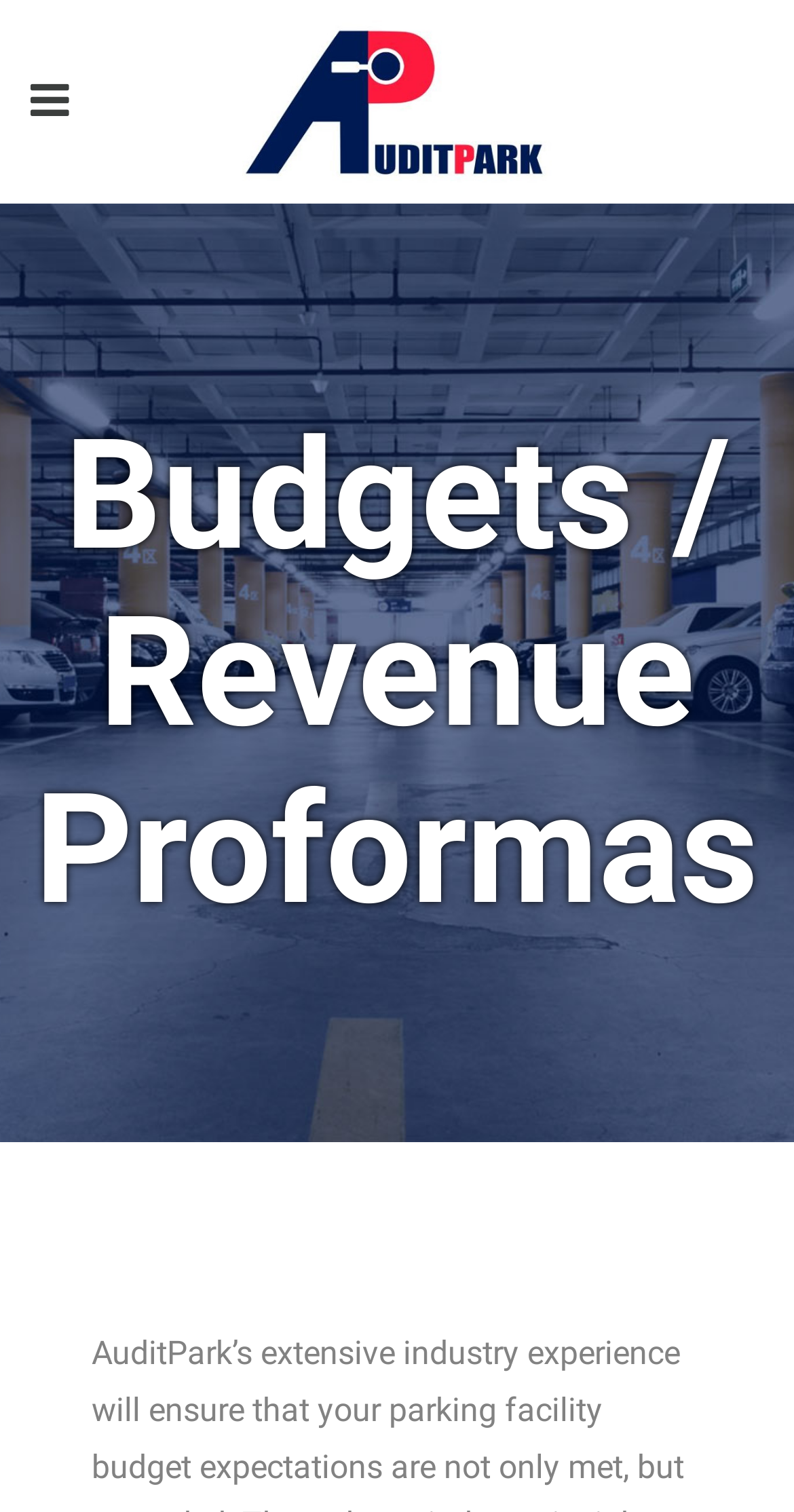How many columns are in the layout?
Using the image provided, answer with just one word or phrase.

Two